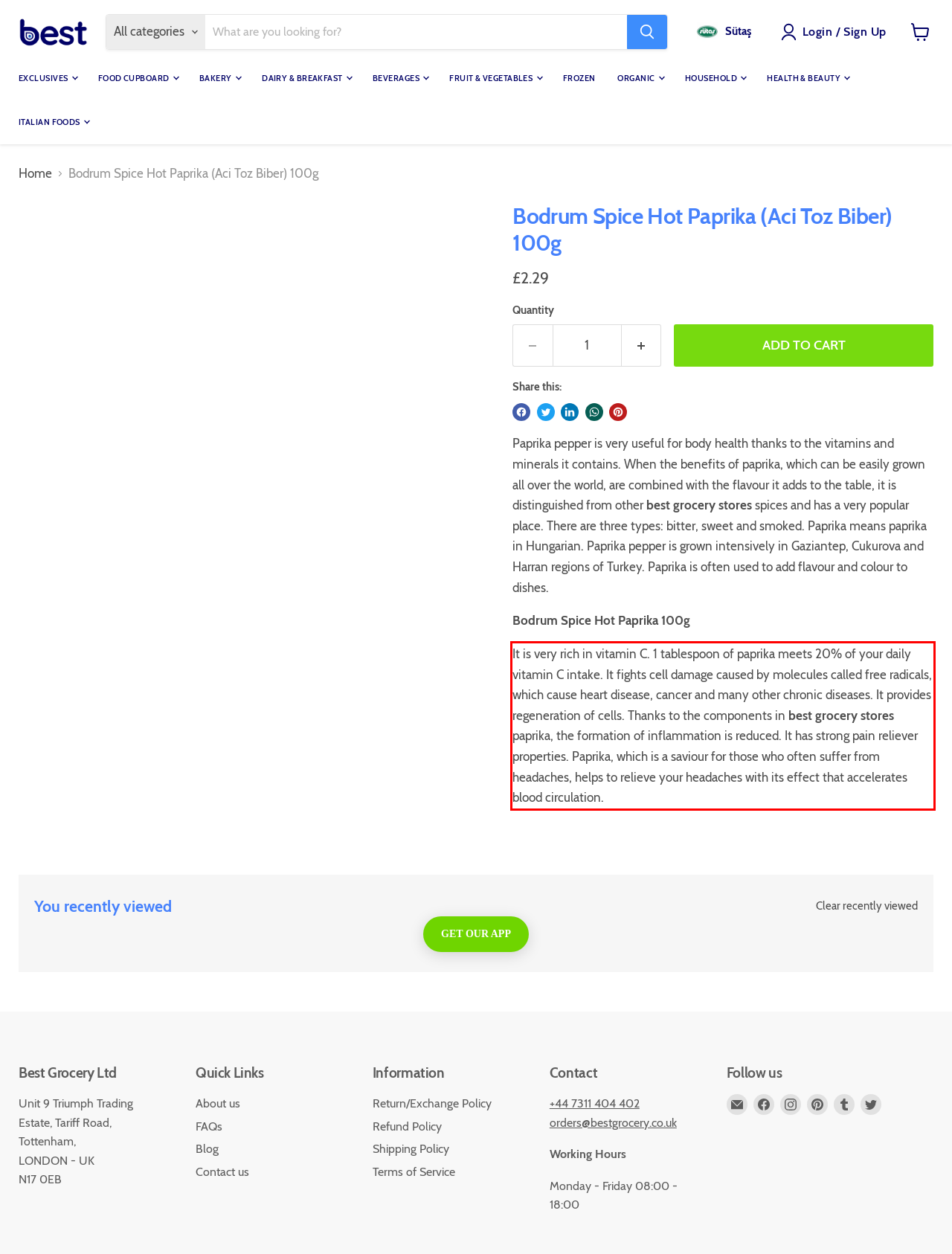Using the provided webpage screenshot, recognize the text content in the area marked by the red bounding box.

It is very rich in vitamin C. 1 tablespoon of paprika meets 20% of your daily vitamin C intake. It fights cell damage caused by molecules called free radicals, which cause heart disease, cancer and many other chronic diseases. It provides regeneration of cells. Thanks to the components in best grocery stores paprika, the formation of inflammation is reduced. It has strong pain reliever properties. Paprika, which is a saviour for those who often suffer from headaches, helps to relieve your headaches with its effect that accelerates blood circulation.